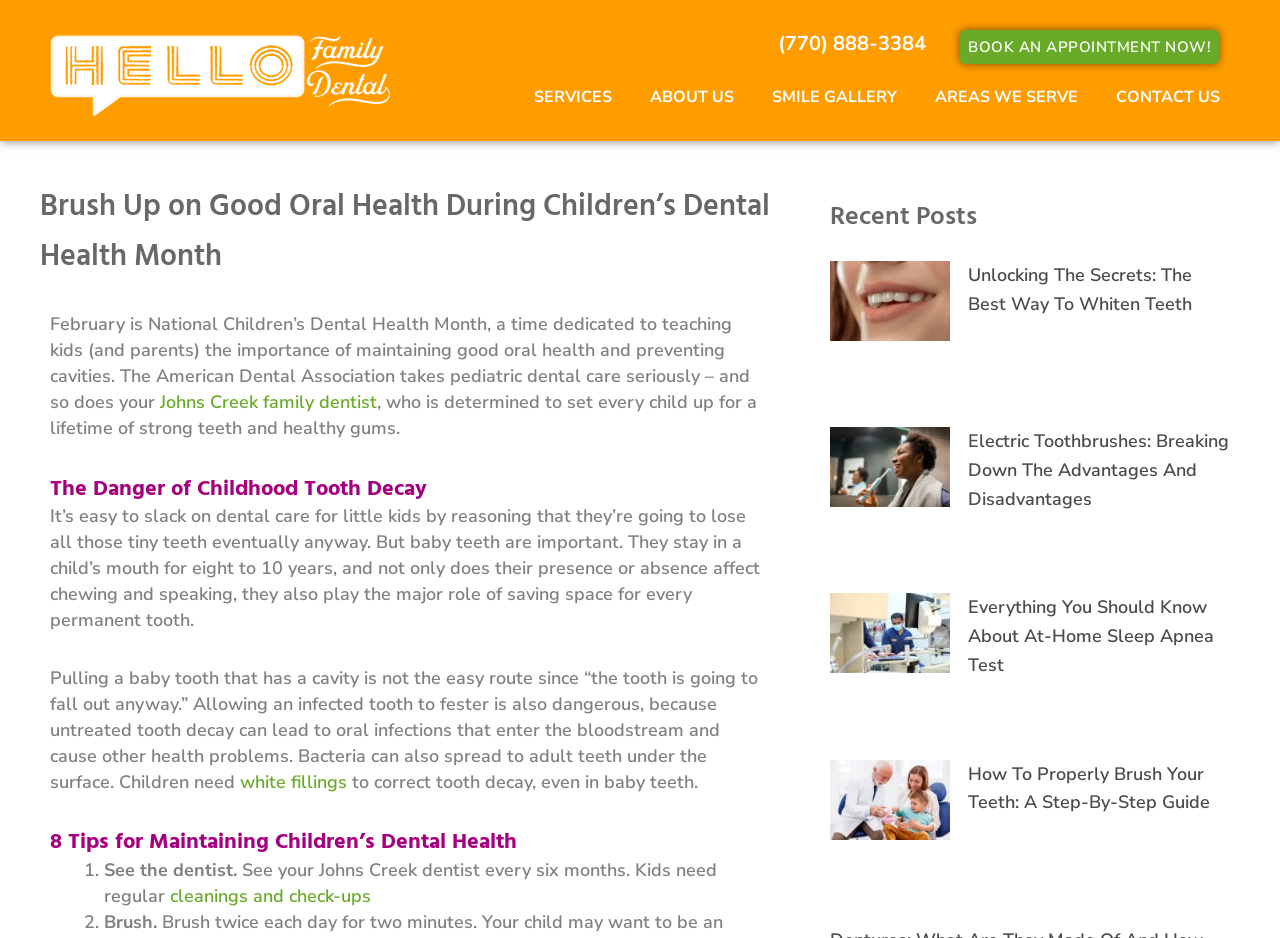Please answer the following question using a single word or phrase: How often should kids see the dentist?

Every six months